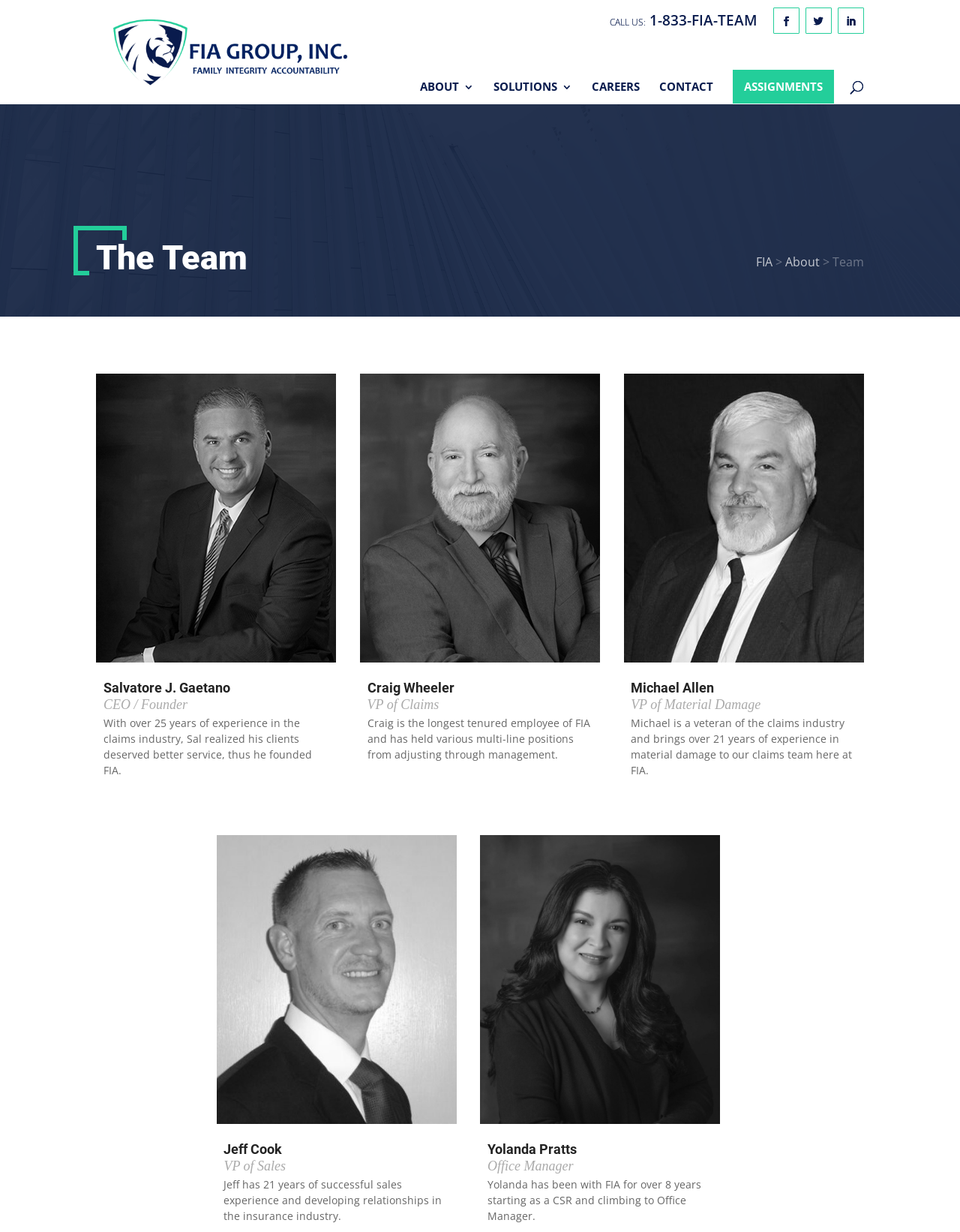Determine the coordinates of the bounding box that should be clicked to complete the instruction: "View CAREERS page". The coordinates should be represented by four float numbers between 0 and 1: [left, top, right, bottom].

[0.616, 0.065, 0.666, 0.084]